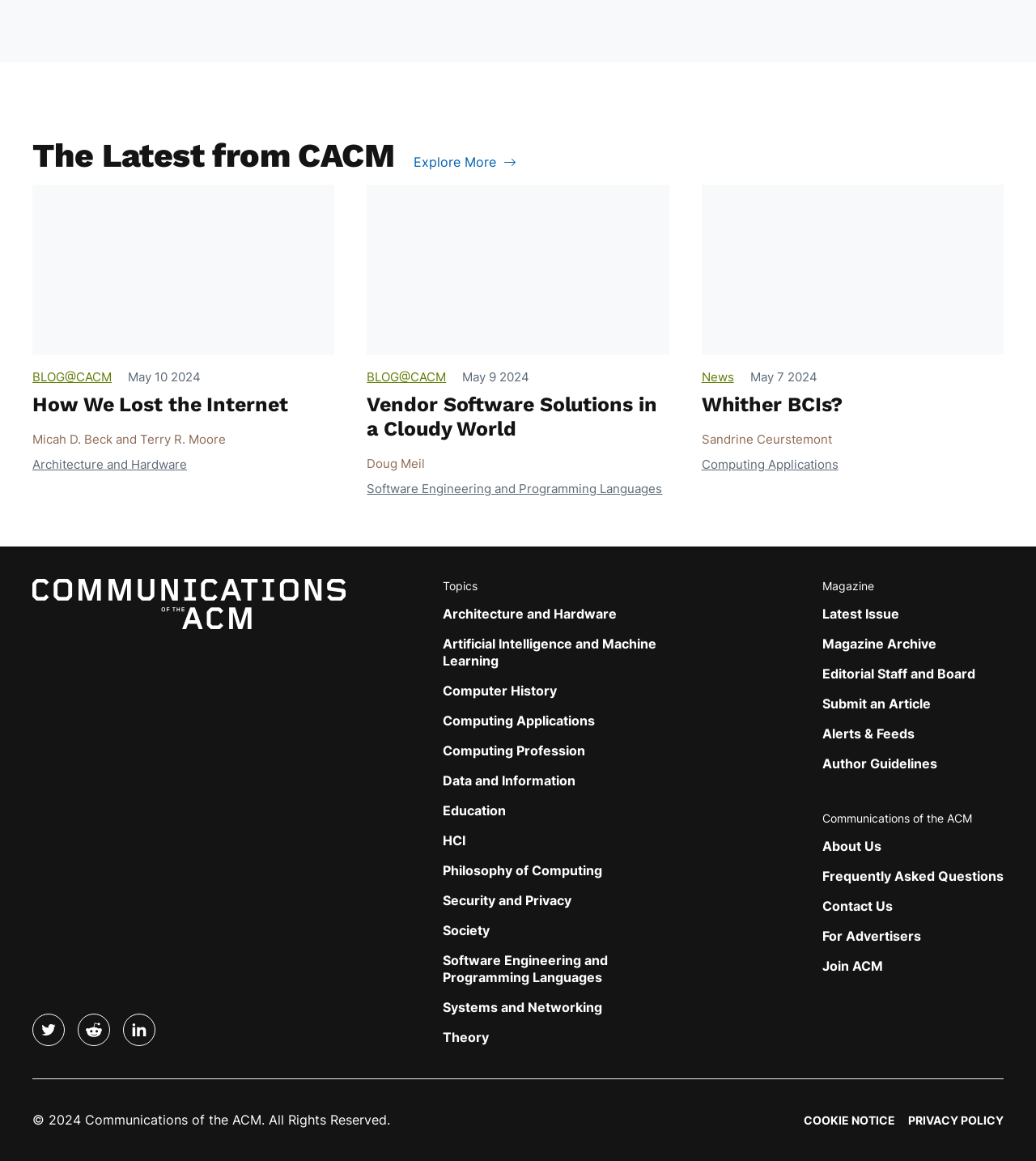Can you specify the bounding box coordinates for the region that should be clicked to fulfill this instruction: "View the latest issue of the magazine".

[0.794, 0.522, 0.868, 0.536]